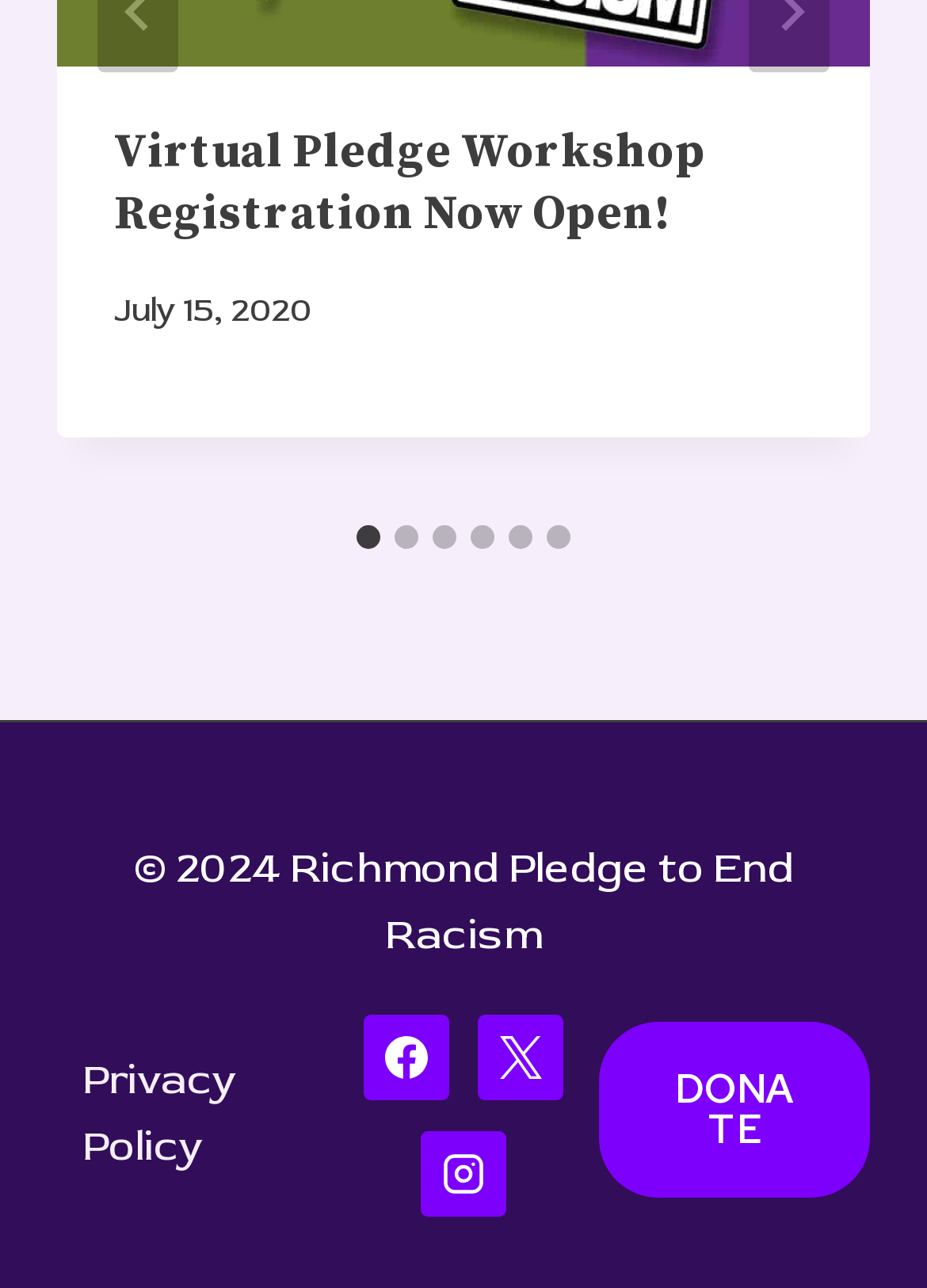Please identify the bounding box coordinates of the area that needs to be clicked to fulfill the following instruction: "Click the 'Privacy Policy' link."

[0.062, 0.803, 0.354, 0.929]